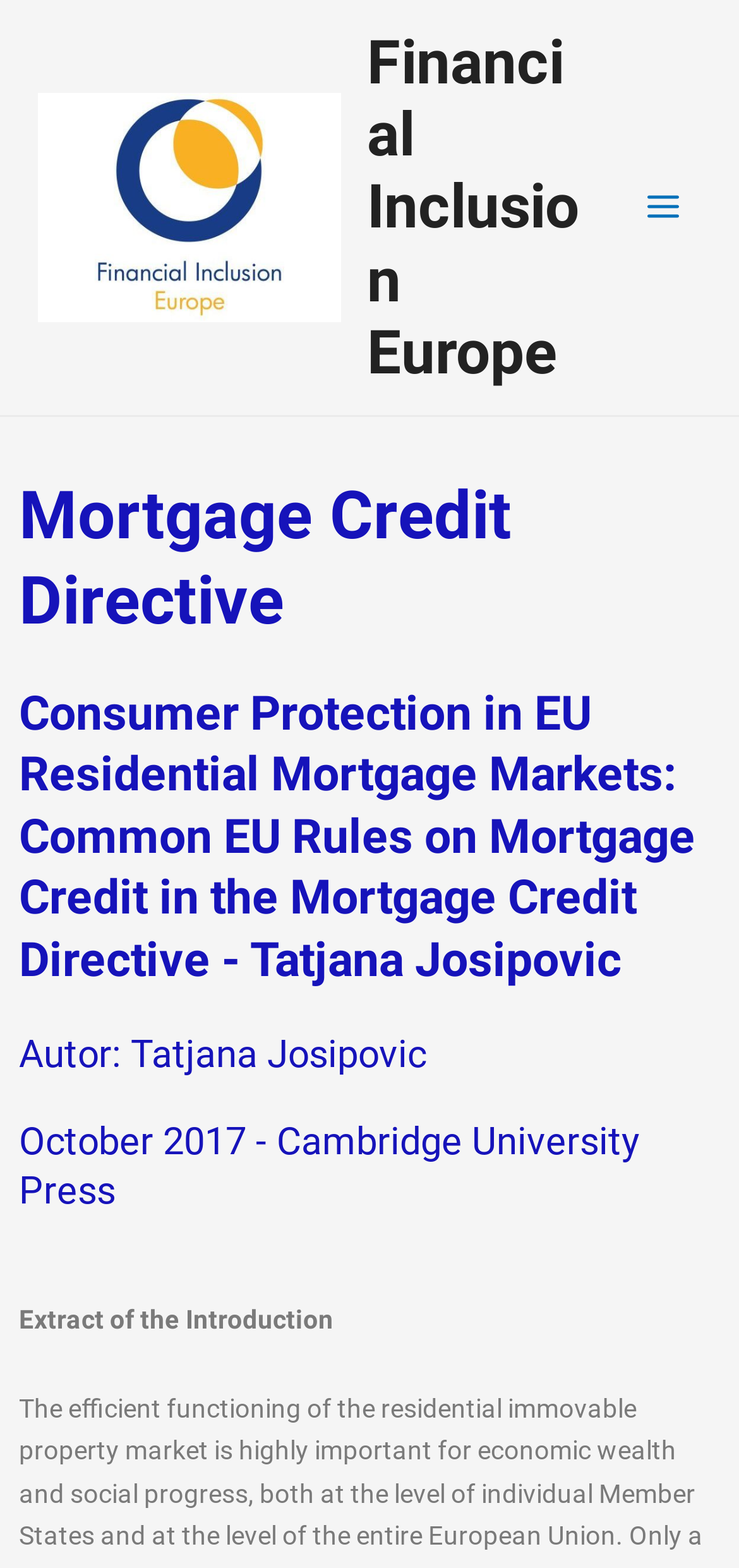Please provide a comprehensive answer to the question based on the screenshot: Who is the author of the content?

The author of the content can be found in the third heading on the webpage, which states 'Autor: Tatjana Josipovic'.